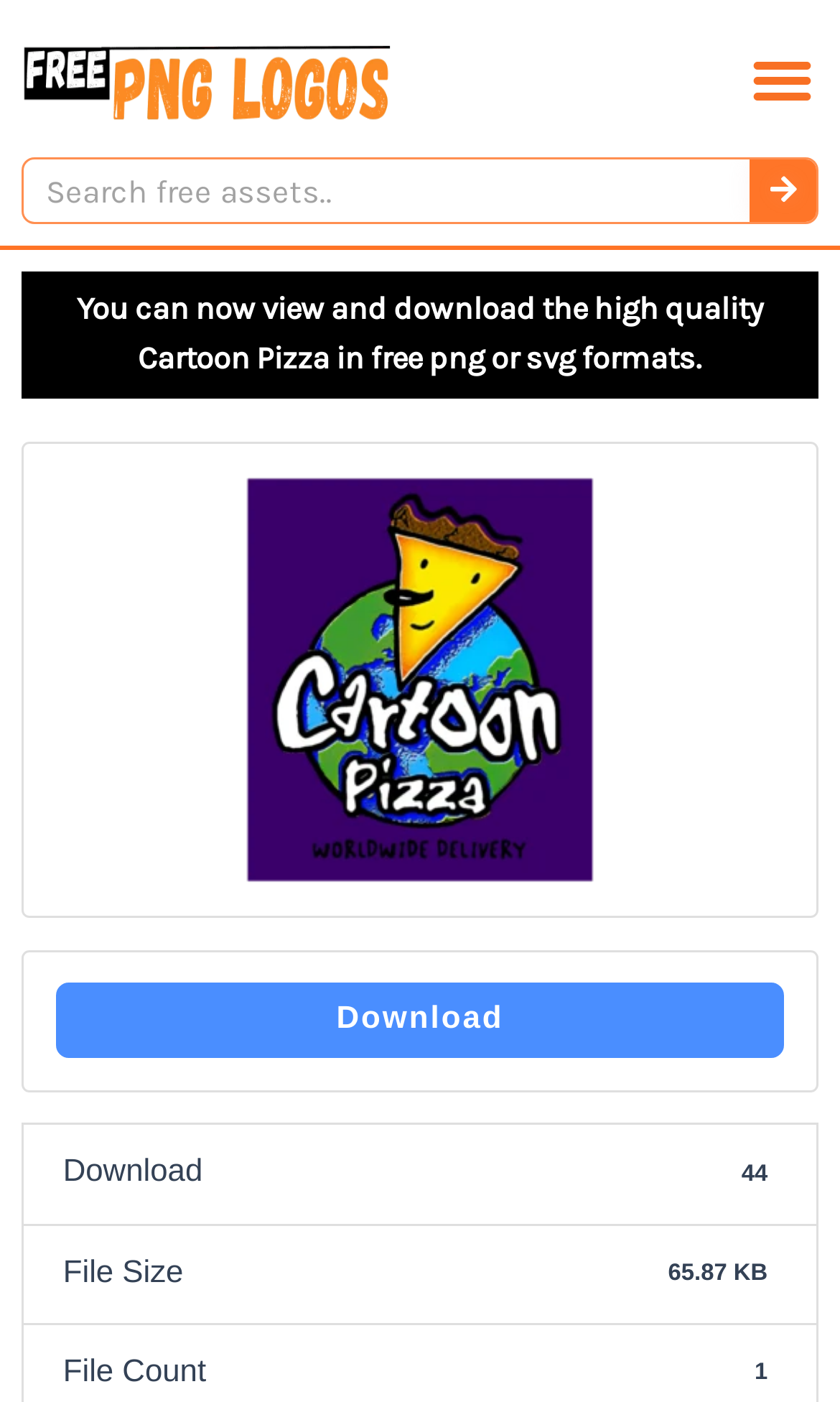What is the format of the Cartoon Pizza logo?
Refer to the screenshot and respond with a concise word or phrase.

PNG or SVG